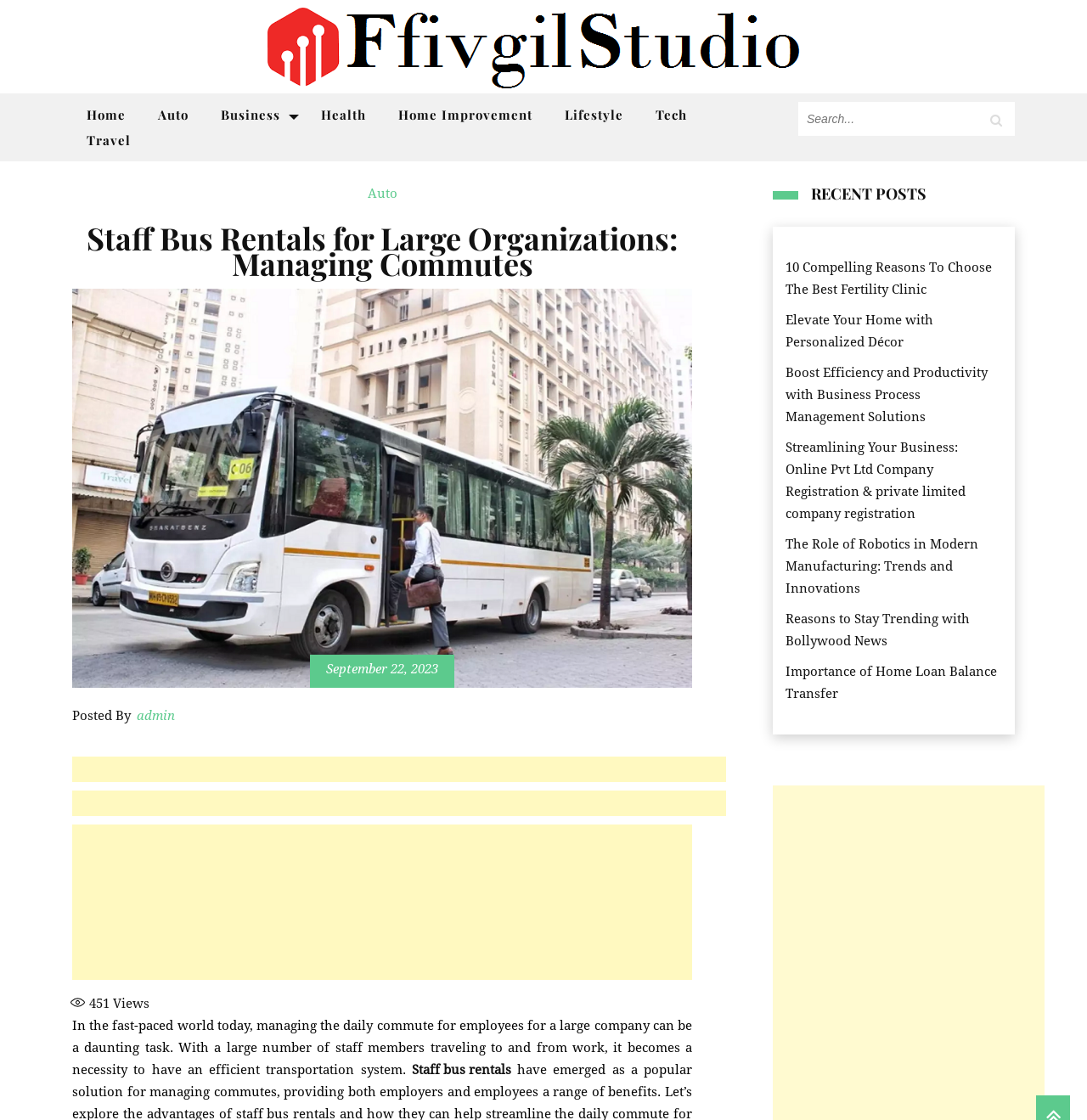What is the date of the article?
Examine the screenshot and reply with a single word or phrase.

September 22, 2023